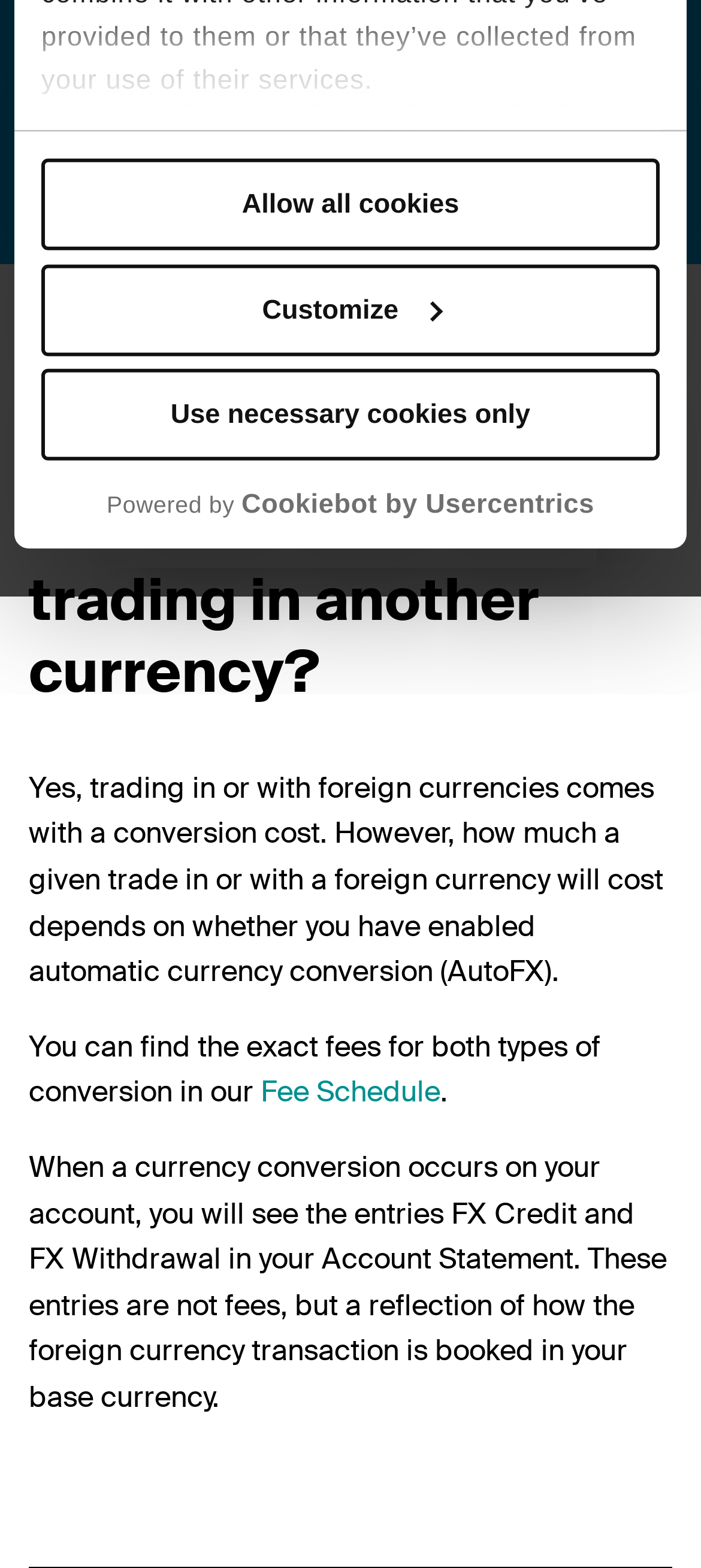Given the webpage screenshot, identify the bounding box of the UI element that matches this description: "Allow all cookies".

[0.059, 0.102, 0.941, 0.16]